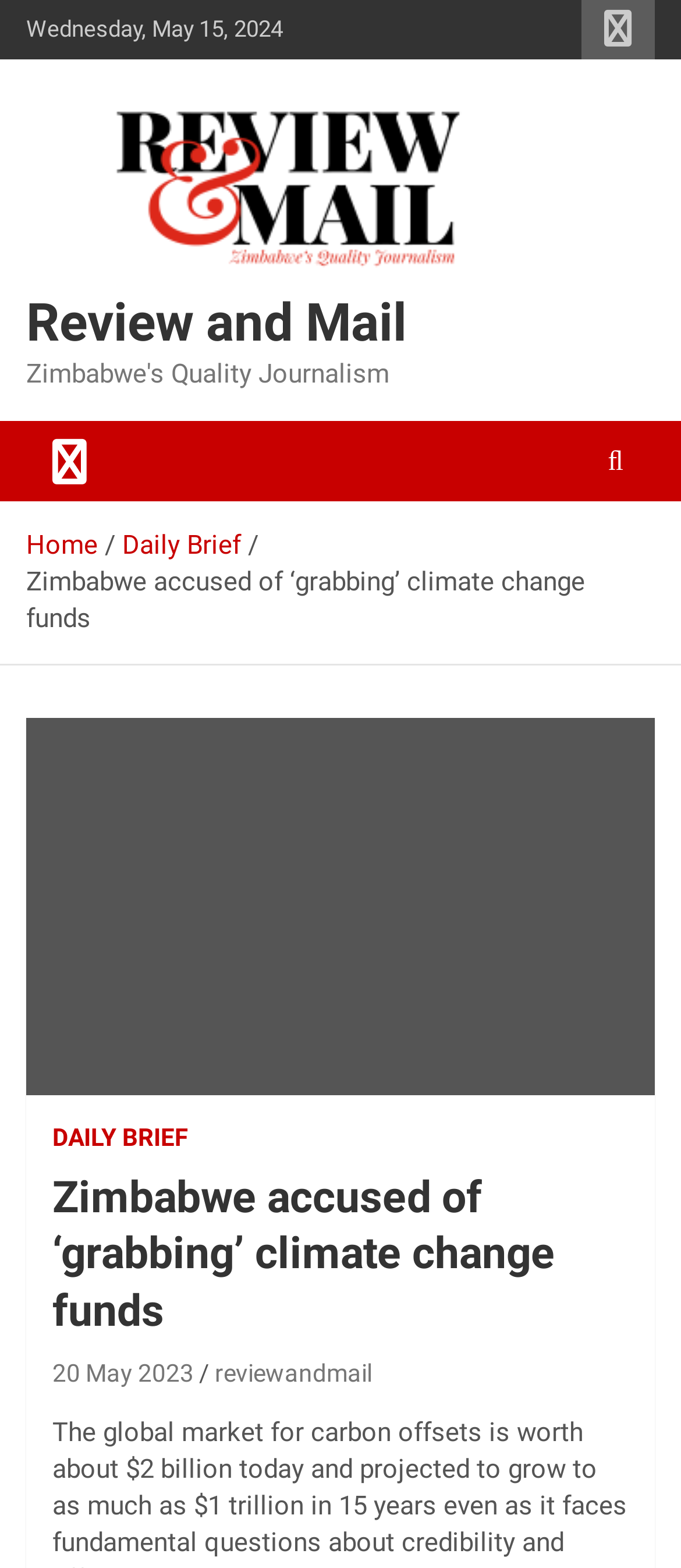What is the date of the article?
Using the image as a reference, answer the question in detail.

I found the date of the article by looking at the top of the webpage, where it says 'Wednesday, May 15, 2024' in a static text element.